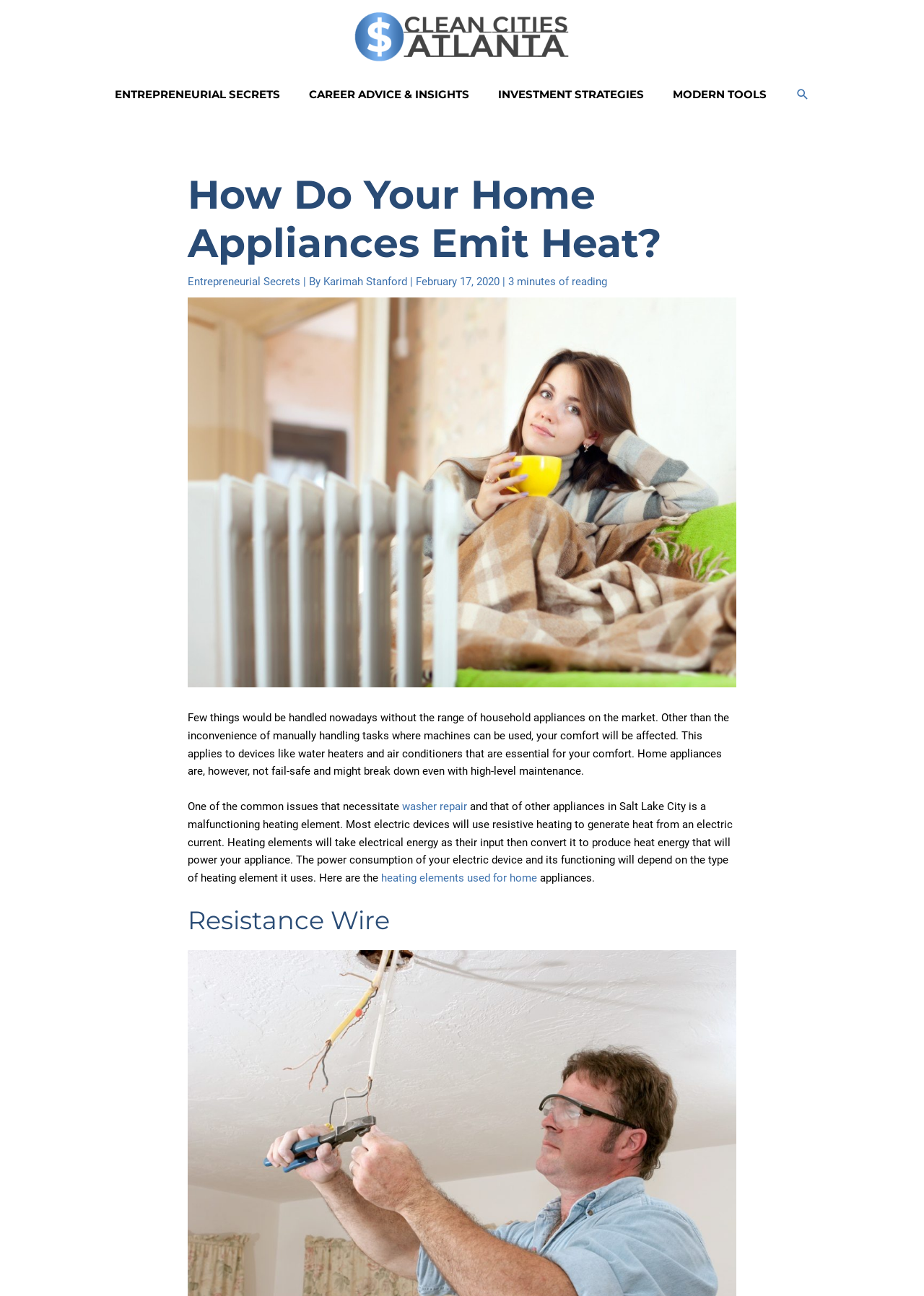Given the element description heating elements used for home, predict the bounding box coordinates for the UI element in the webpage screenshot. The format should be (top-left x, top-left y, bottom-right x, bottom-right y), and the values should be between 0 and 1.

[0.412, 0.672, 0.581, 0.682]